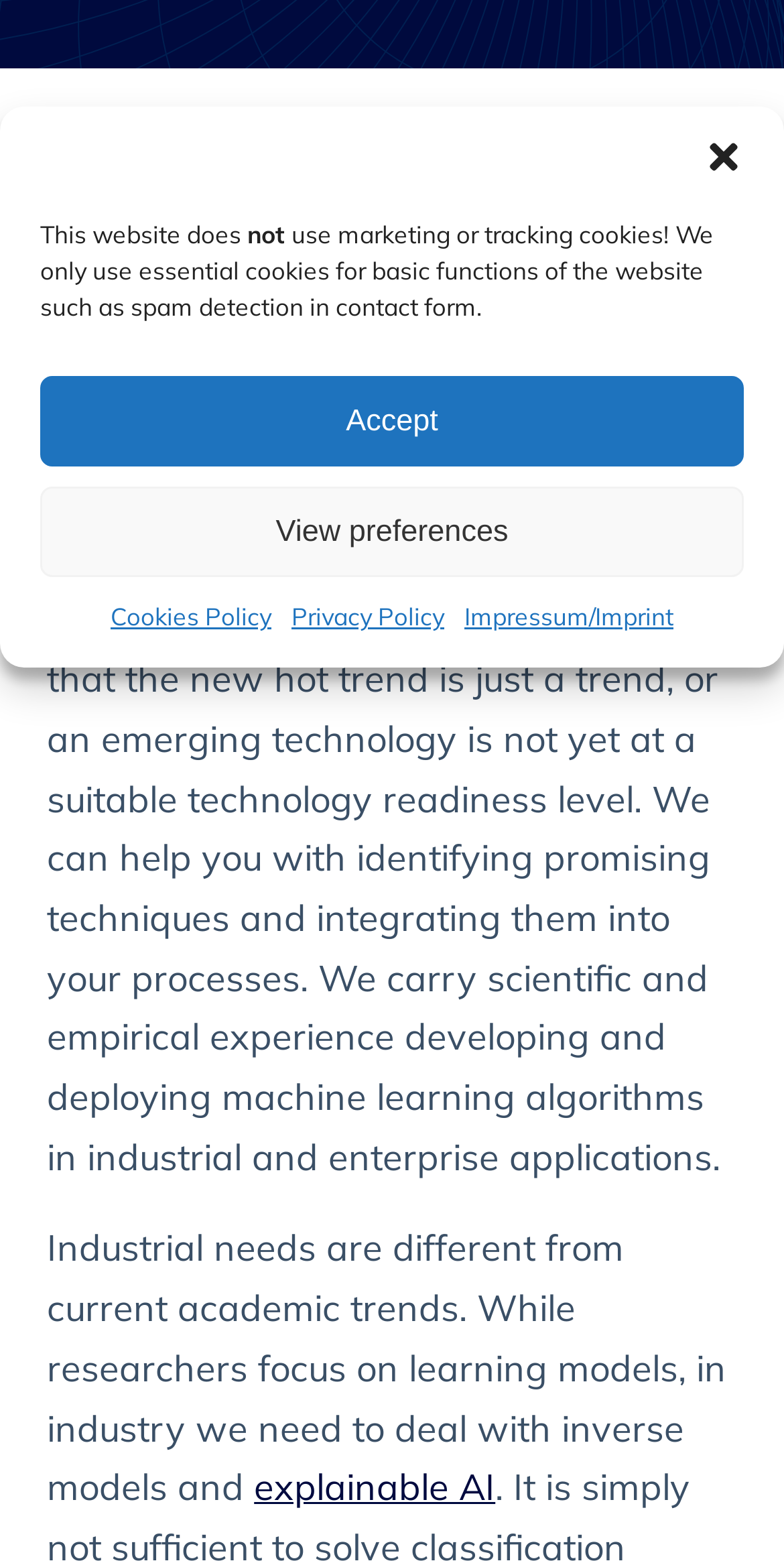Please determine the bounding box coordinates for the element with the description: "Cookies Policy".

[0.141, 0.382, 0.346, 0.408]